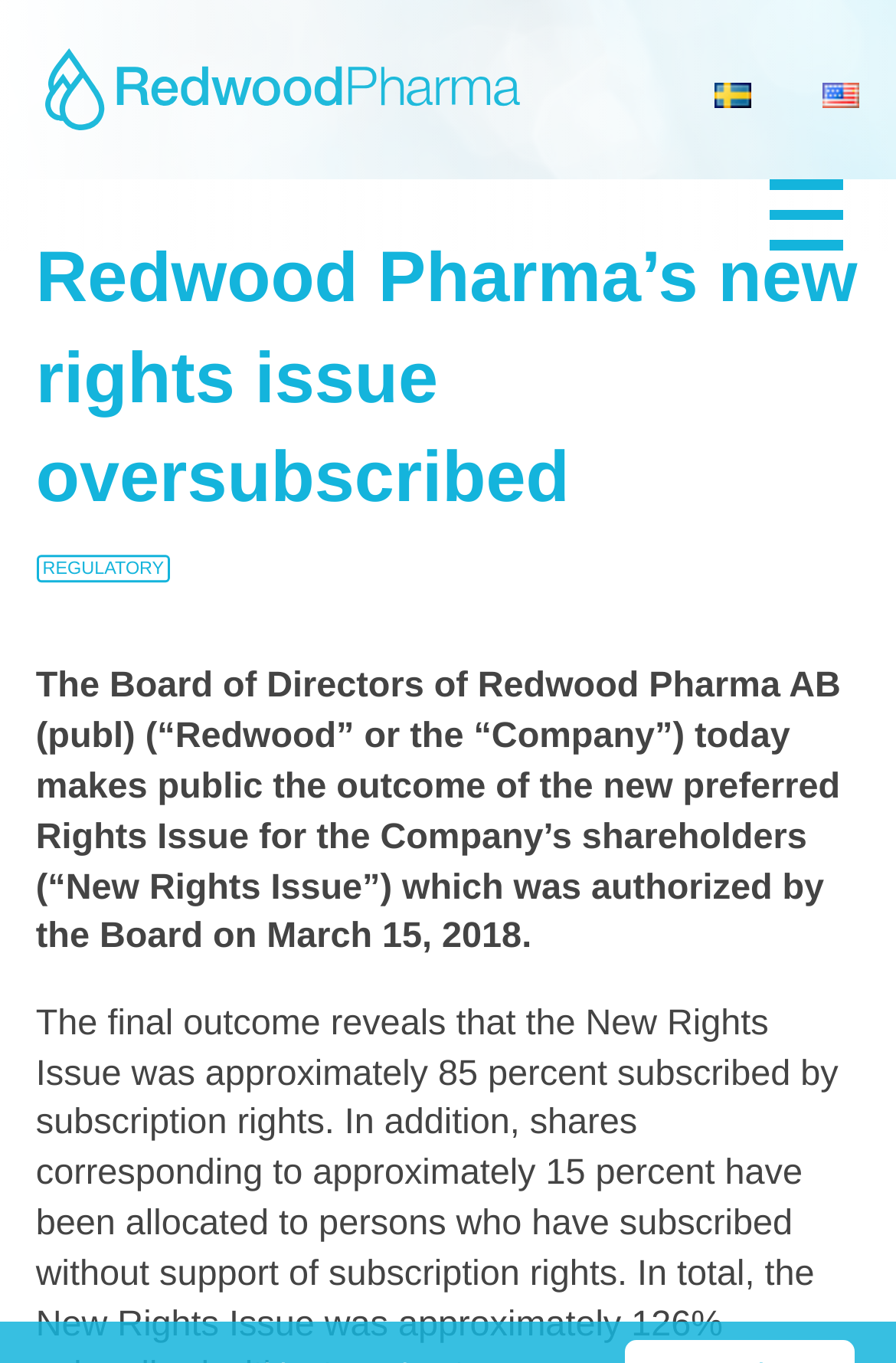Find the bounding box coordinates for the HTML element described in this sentence: "alt="English"". Provide the coordinates as four float numbers between 0 and 1, in the format [left, top, right, bottom].

[0.879, 0.039, 1.0, 0.092]